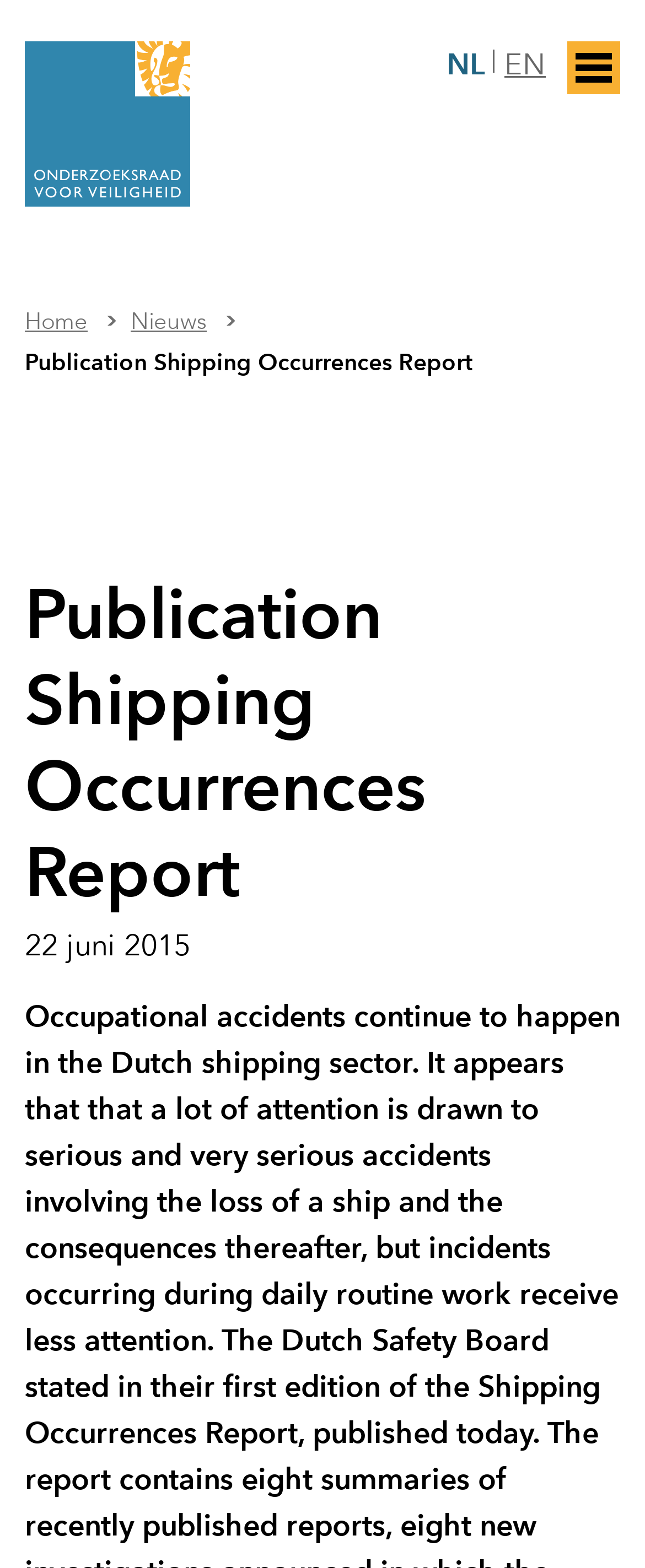Locate the bounding box of the UI element defined by this description: "Chromebook Charging Carts & Stations". The coordinates should be given as four float numbers between 0 and 1, formatted as [left, top, right, bottom].

None